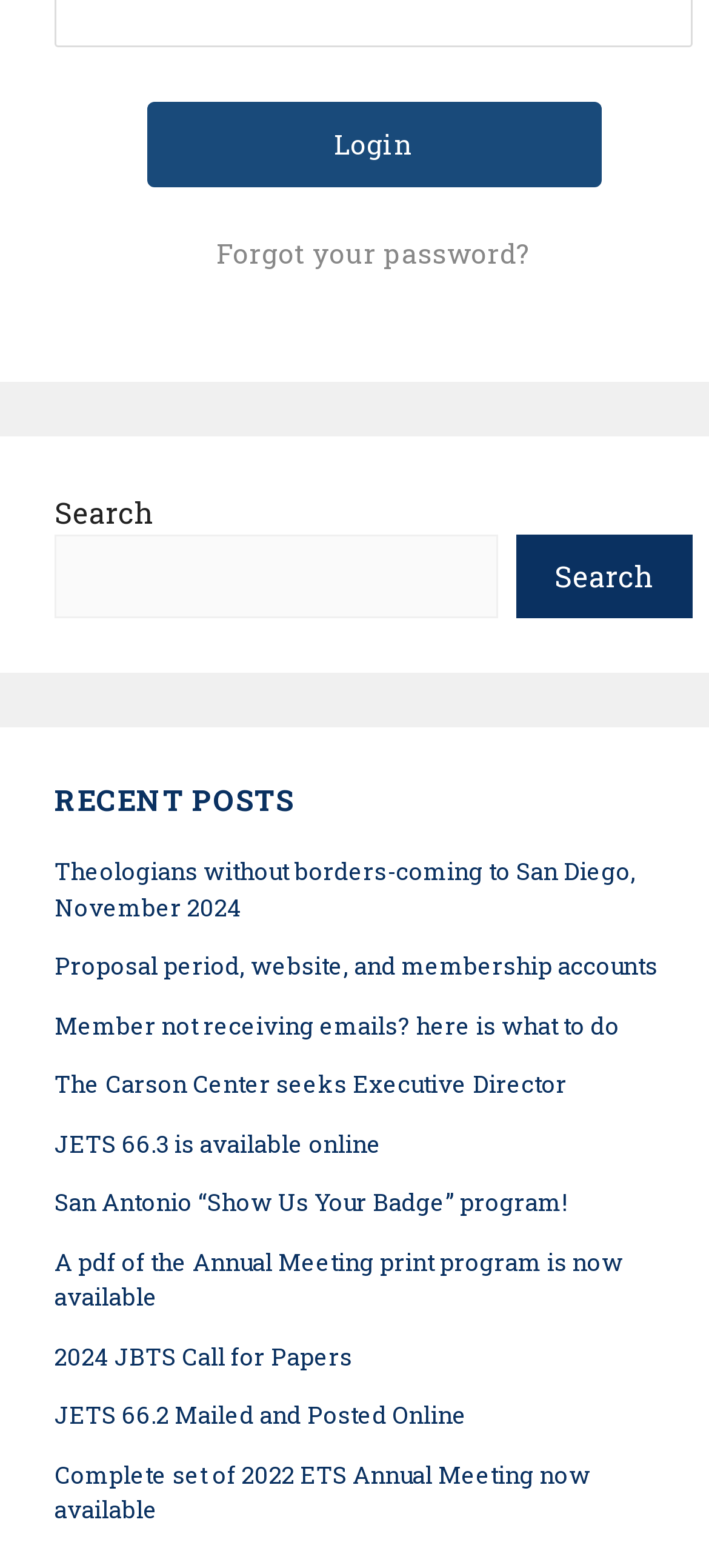Please indicate the bounding box coordinates of the element's region to be clicked to achieve the instruction: "Click the login button". Provide the coordinates as four float numbers between 0 and 1, i.e., [left, top, right, bottom].

[0.206, 0.065, 0.847, 0.119]